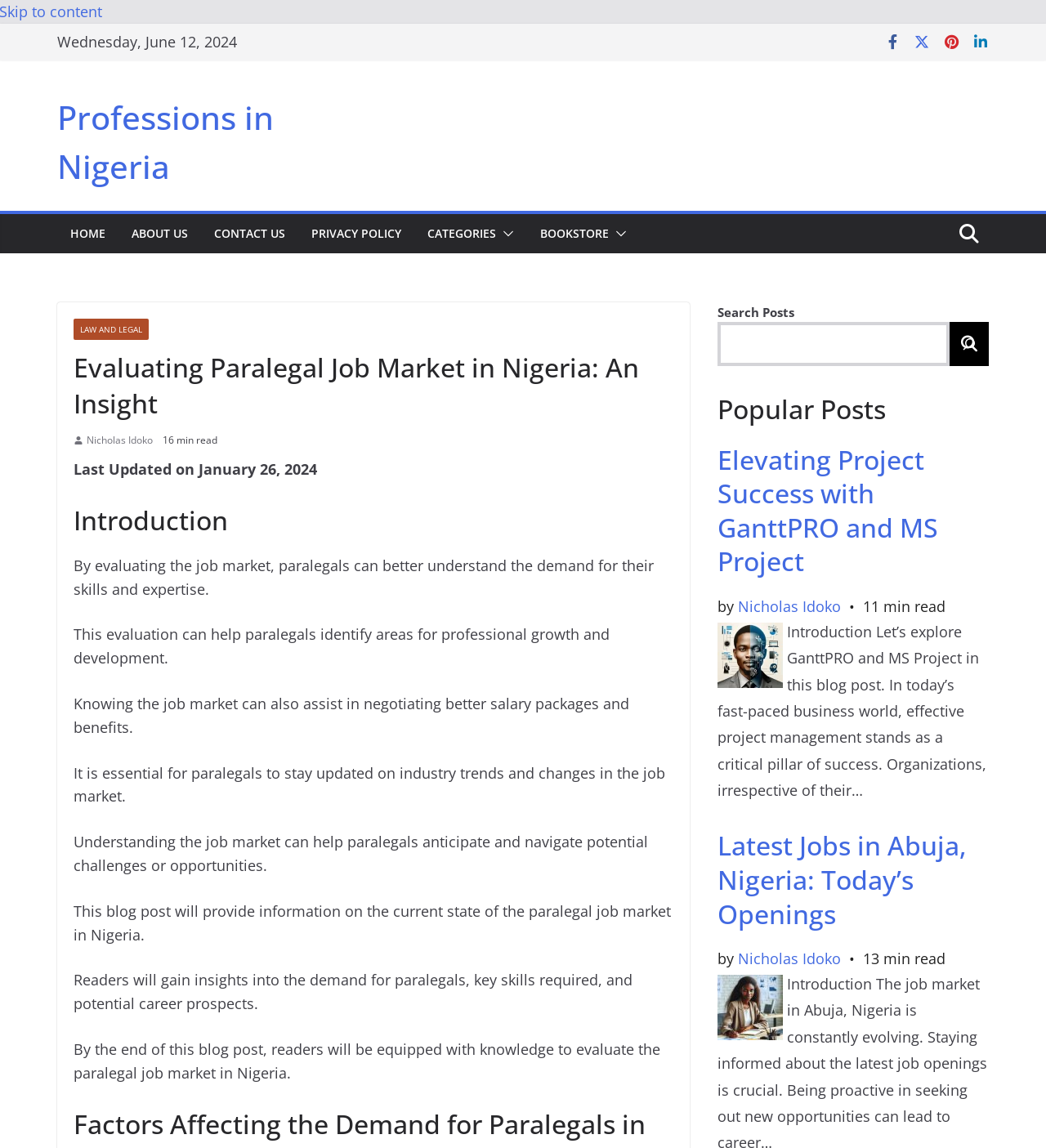Refer to the screenshot and give an in-depth answer to this question: What is the date of the blog post?

The date of the blog post can be found at the top of the webpage, where it says 'Wednesday, June 12, 2024'.